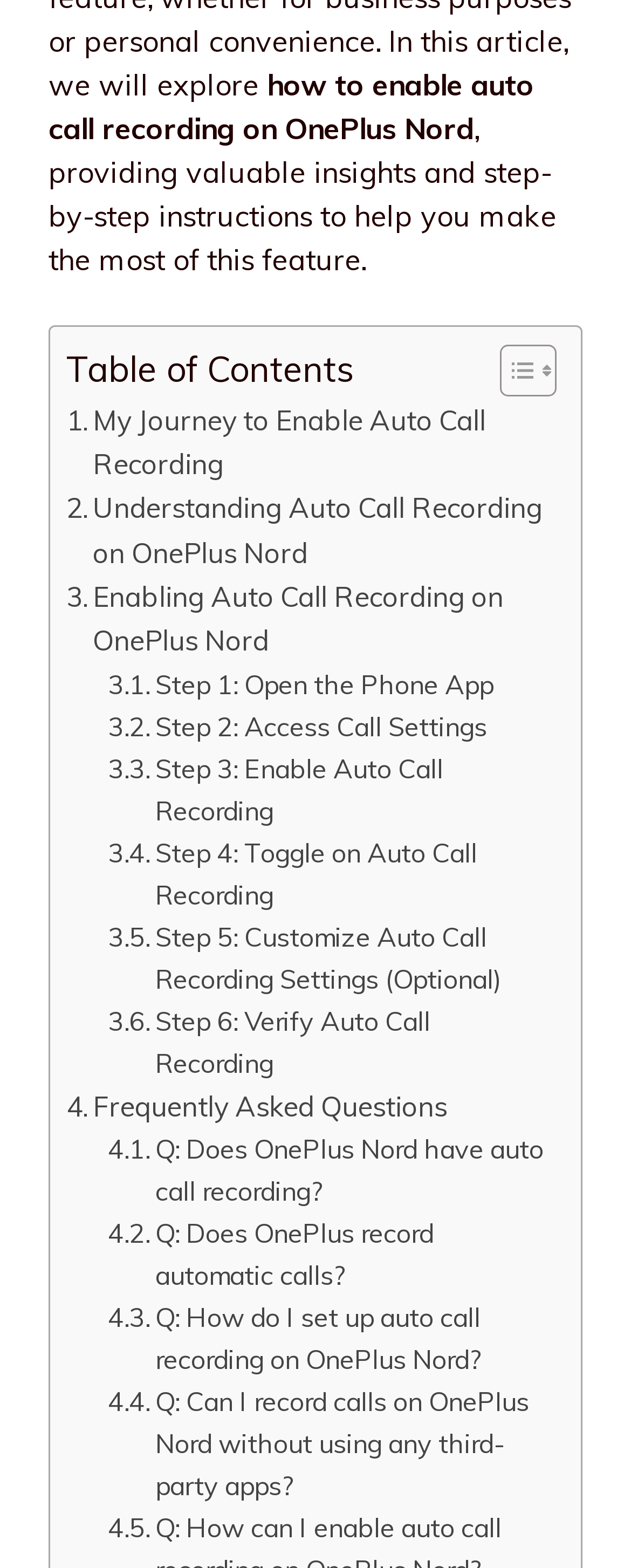Please specify the bounding box coordinates of the clickable section necessary to execute the following command: "Read My Journey to Enable Auto Call Recording".

[0.105, 0.253, 0.869, 0.31]